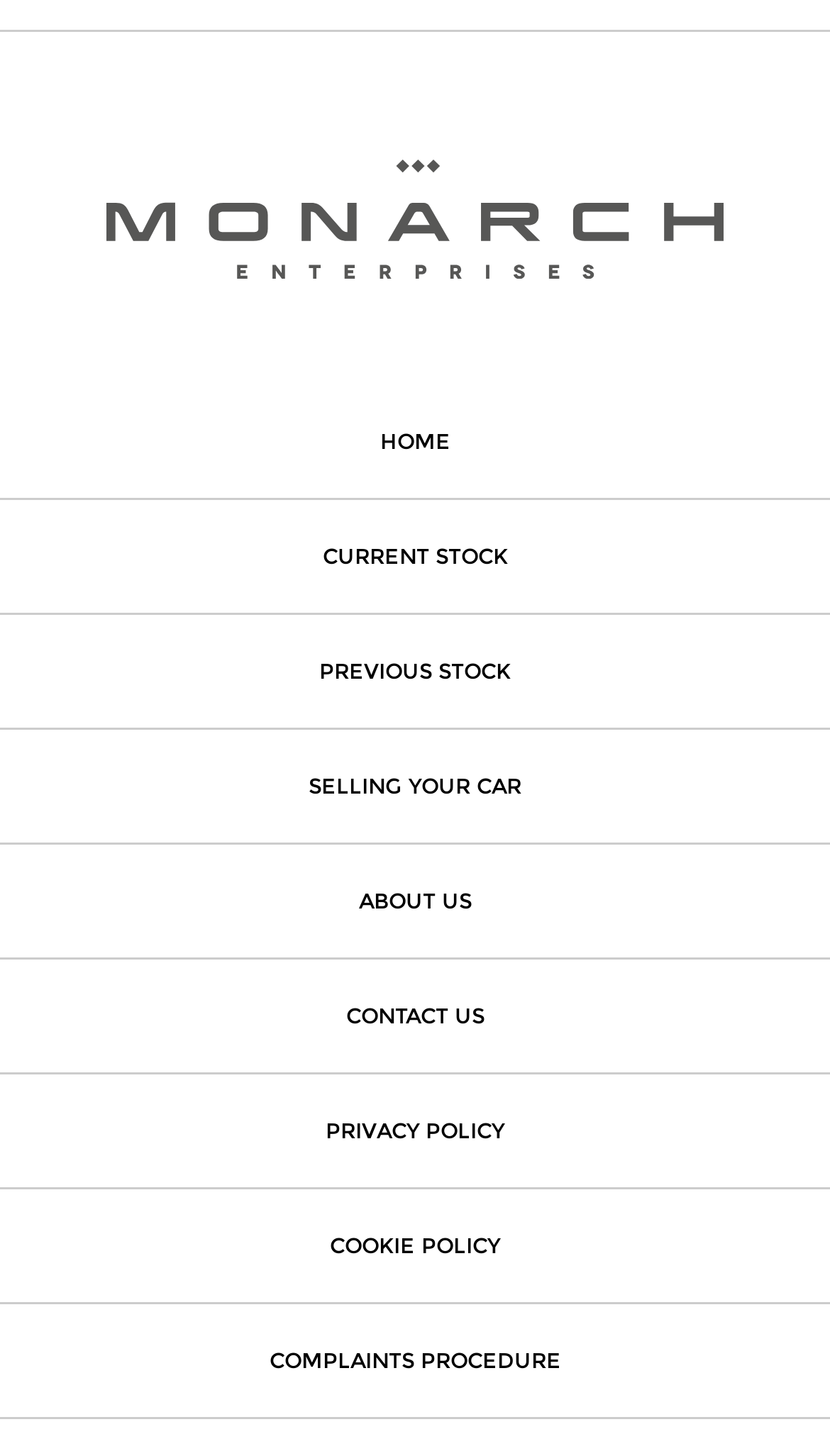Determine the bounding box coordinates of the clickable element to complete this instruction: "contact the company". Provide the coordinates in the format of four float numbers between 0 and 1, [left, top, right, bottom].

[0.0, 0.66, 1.0, 0.739]